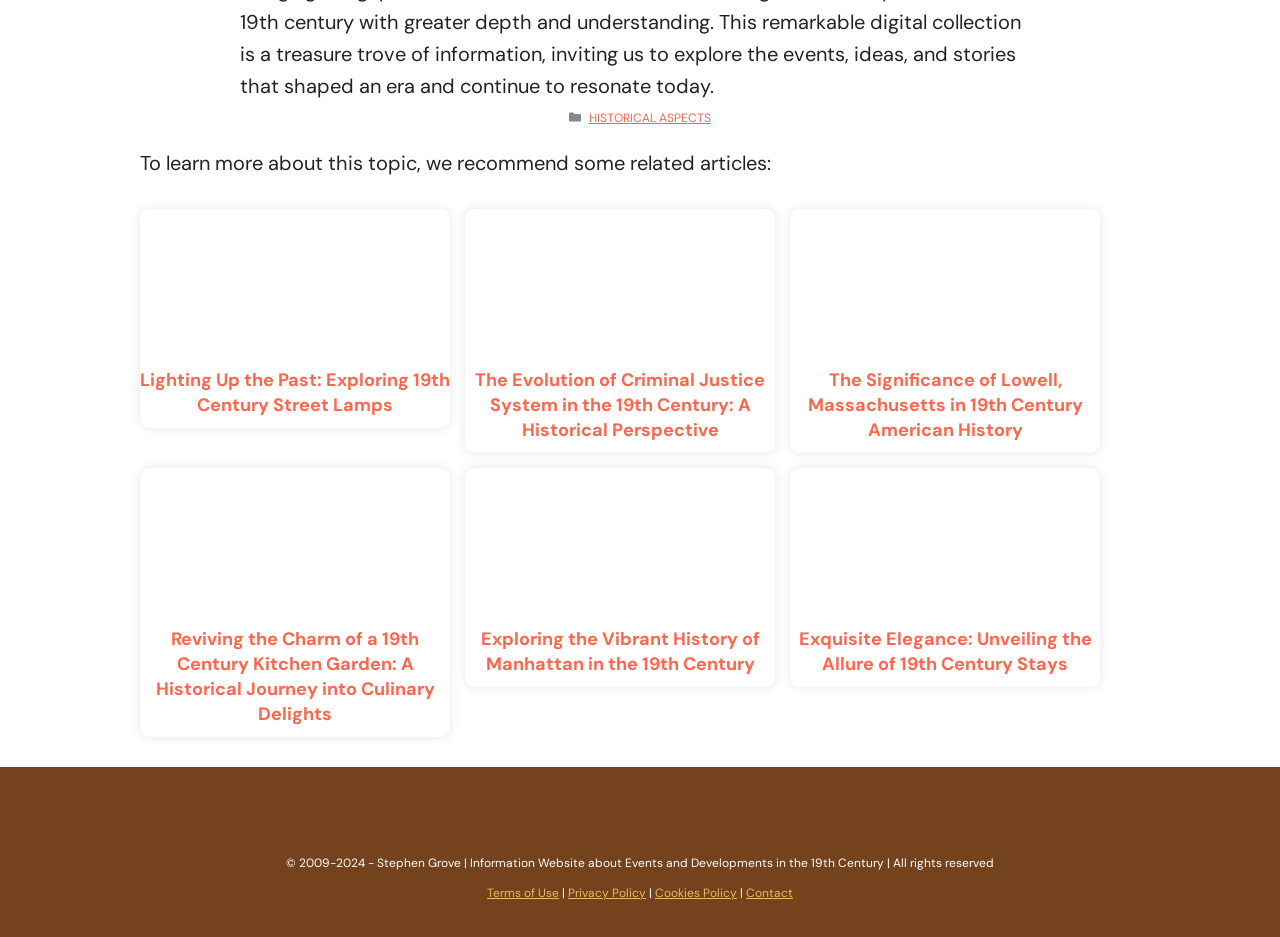Please find the bounding box for the following UI element description. Provide the coordinates in (top-left x, top-left y, bottom-right x, bottom-right y) format, with values between 0 and 1: Historical Aspects

[0.46, 0.117, 0.555, 0.134]